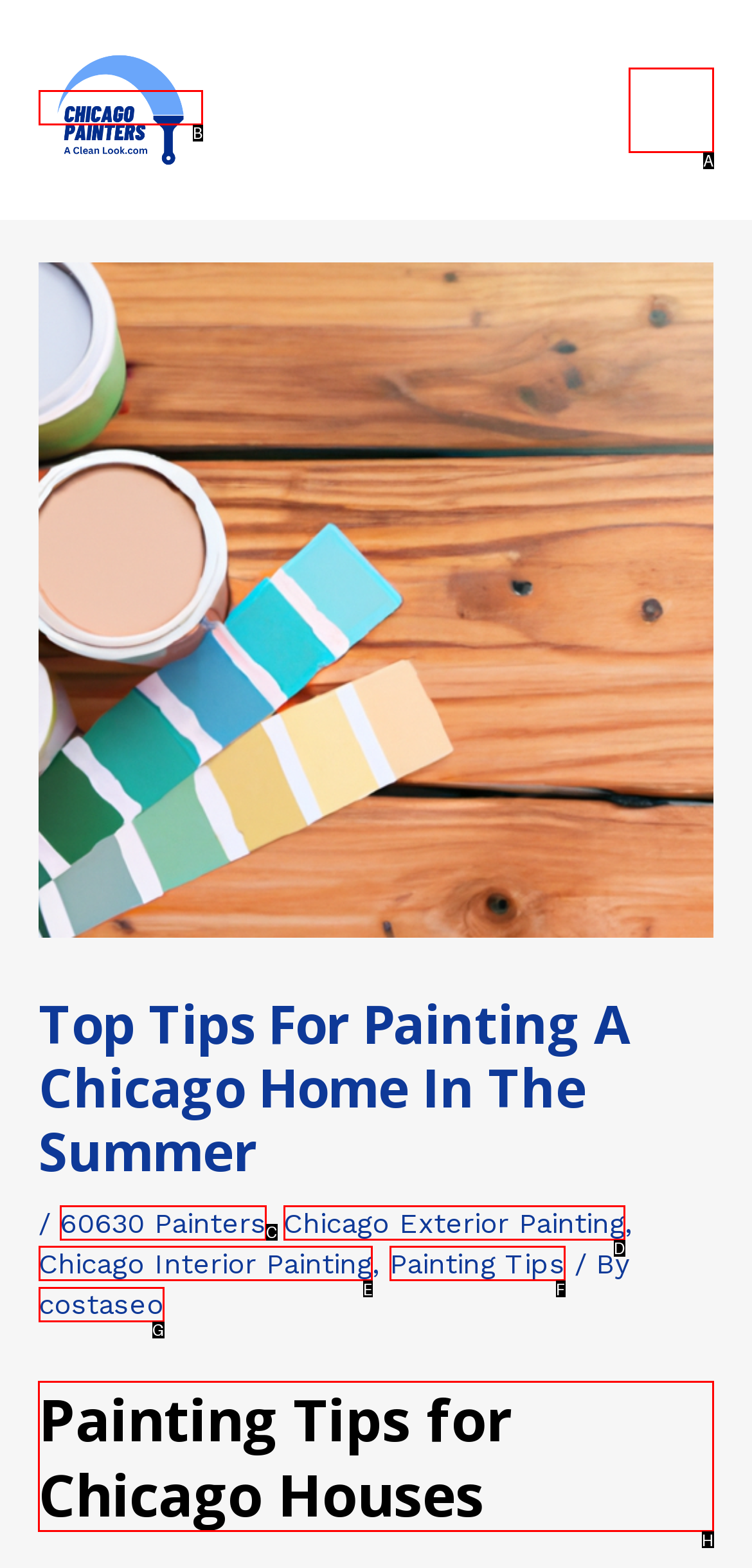Determine the appropriate lettered choice for the task: Check the 'Painting Tips for Chicago Houses' heading. Reply with the correct letter.

H